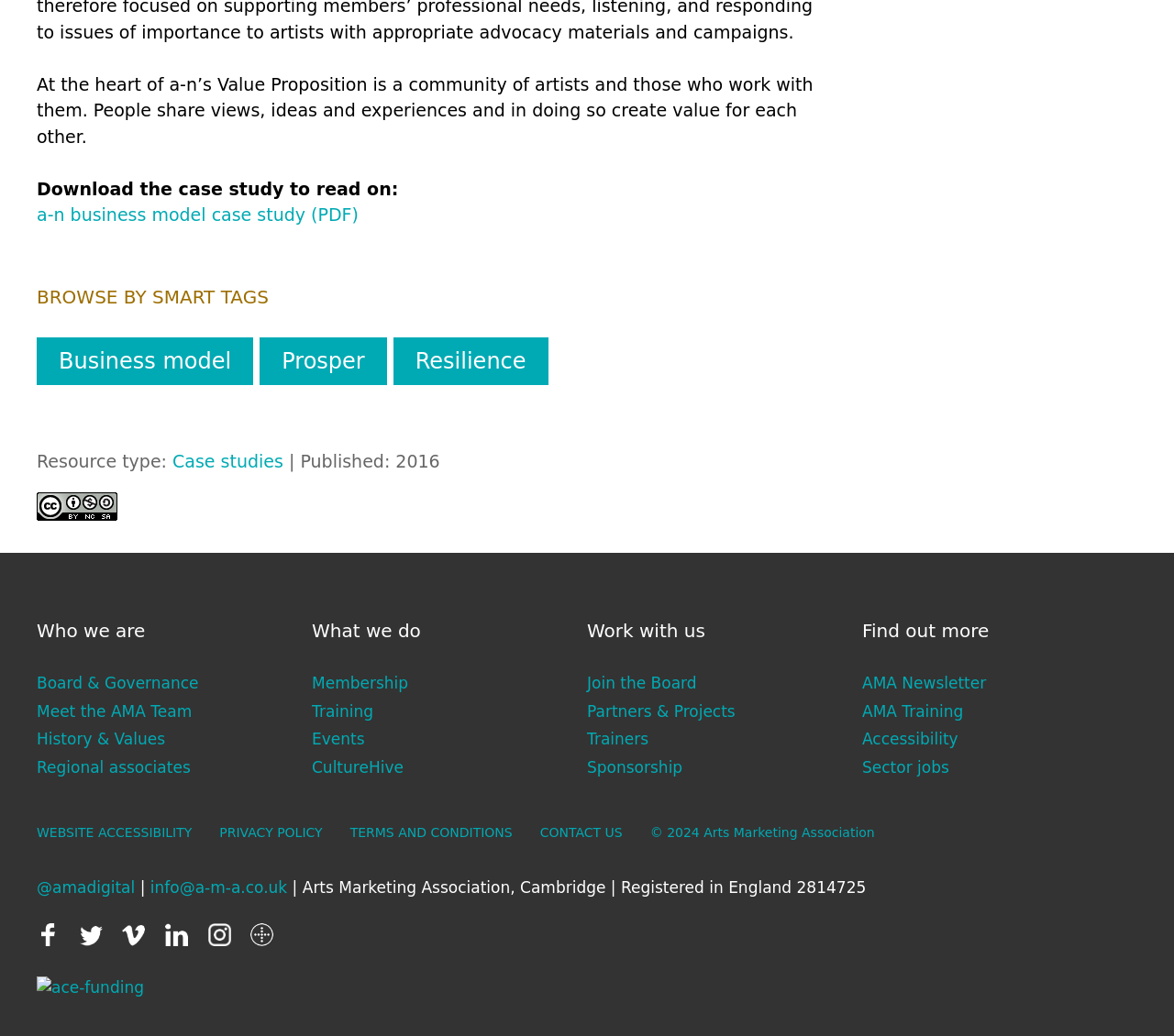What is the purpose of the 'Download the case study to read on:' link?
Please utilize the information in the image to give a detailed response to the question.

I looked at the surrounding text and found that the link is related to a business model case study, and the text 'Download the case study to read on:' suggests that the link is for downloading the case study.